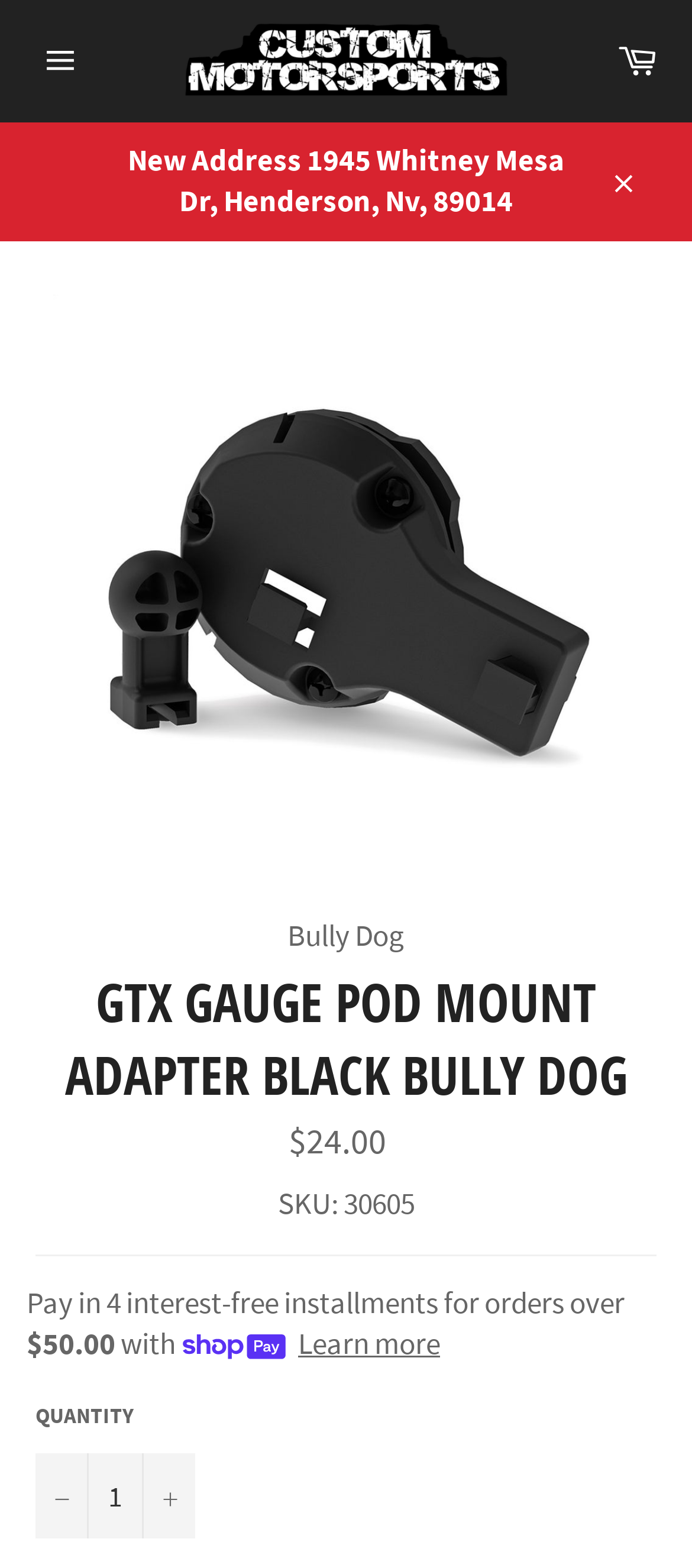Could you specify the bounding box coordinates for the clickable section to complete the following instruction: "Navigate to site navigation"?

[0.026, 0.015, 0.141, 0.063]